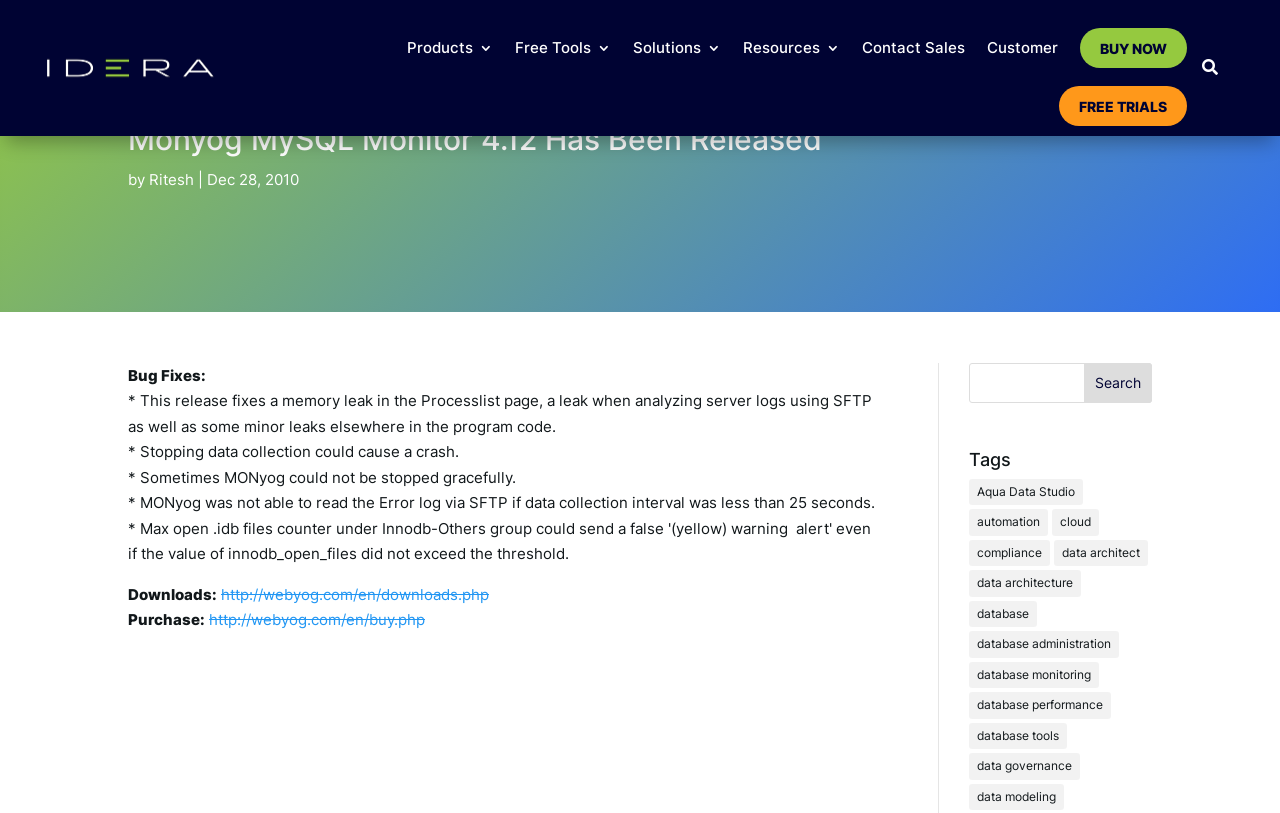What is the purpose of the 'Search' button?
Answer the question with just one word or phrase using the image.

To search